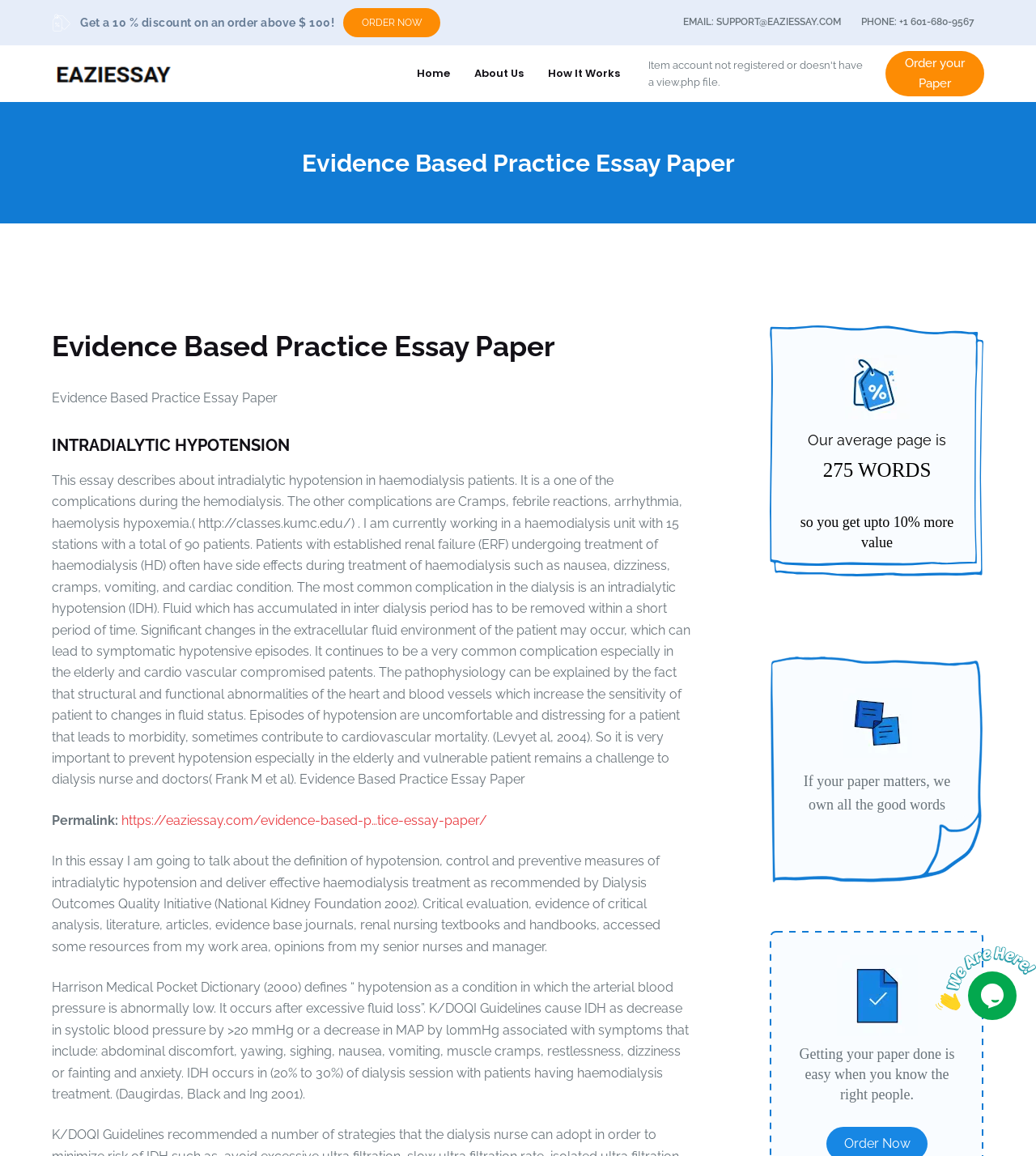Locate the UI element described as follows: "Order your Paper". Return the bounding box coordinates as four float numbers between 0 and 1 in the order [left, top, right, bottom].

[0.855, 0.044, 0.95, 0.083]